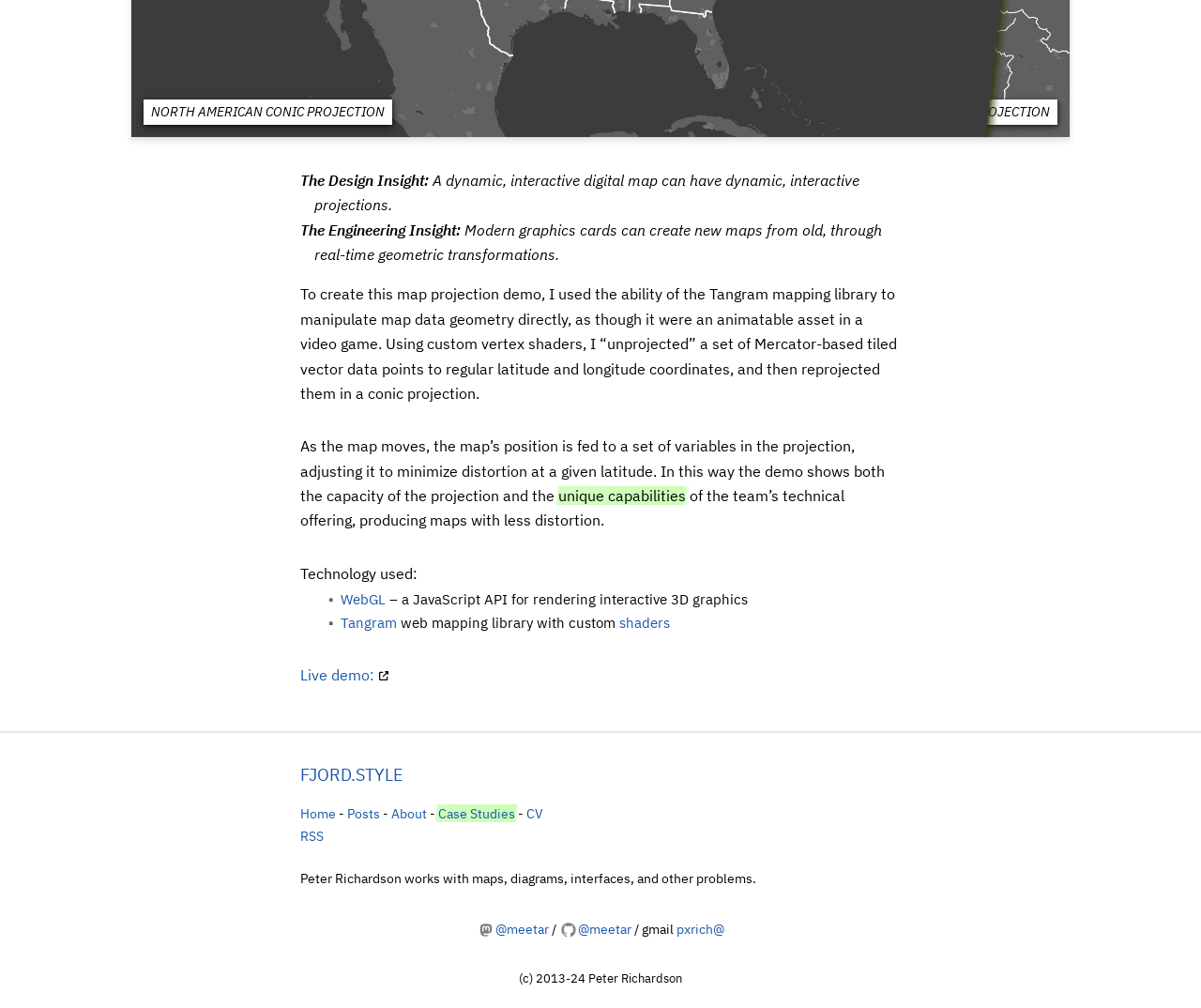Please specify the bounding box coordinates of the clickable region to carry out the following instruction: "Check the 'CV' page". The coordinates should be four float numbers between 0 and 1, in the format [left, top, right, bottom].

[0.438, 0.798, 0.452, 0.816]